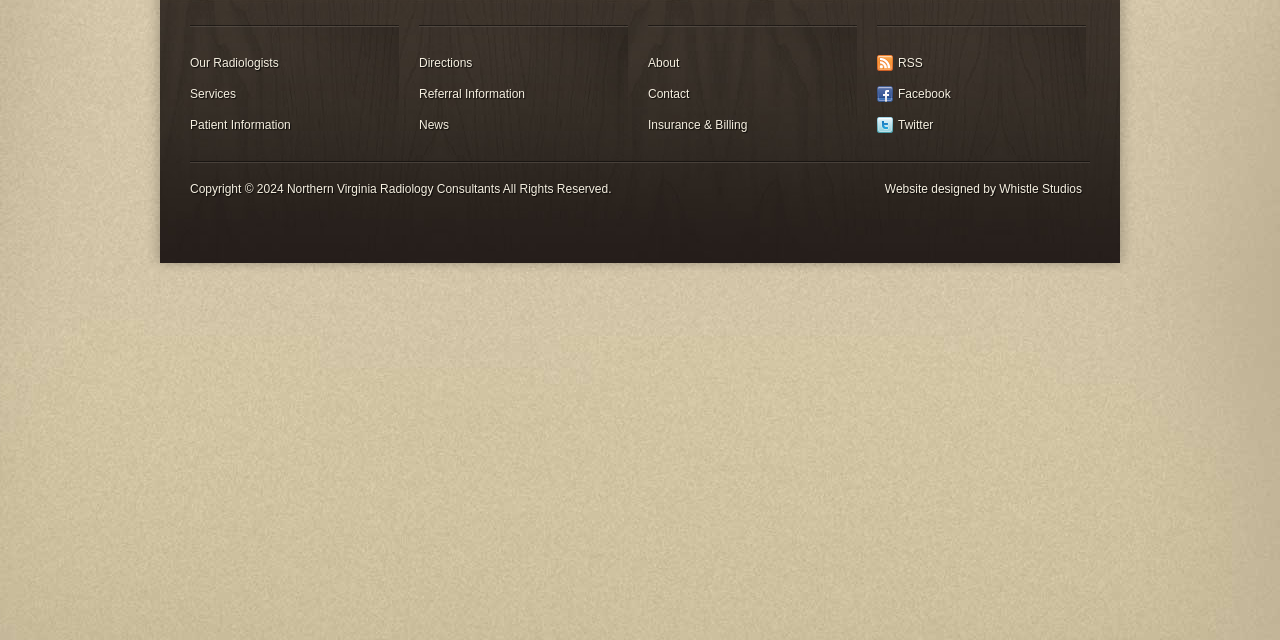Bounding box coordinates are given in the format (top-left x, top-left y, bottom-right x, bottom-right y). All values should be floating point numbers between 0 and 1. Provide the bounding box coordinate for the UI element described as: Contact

[0.506, 0.135, 0.67, 0.16]